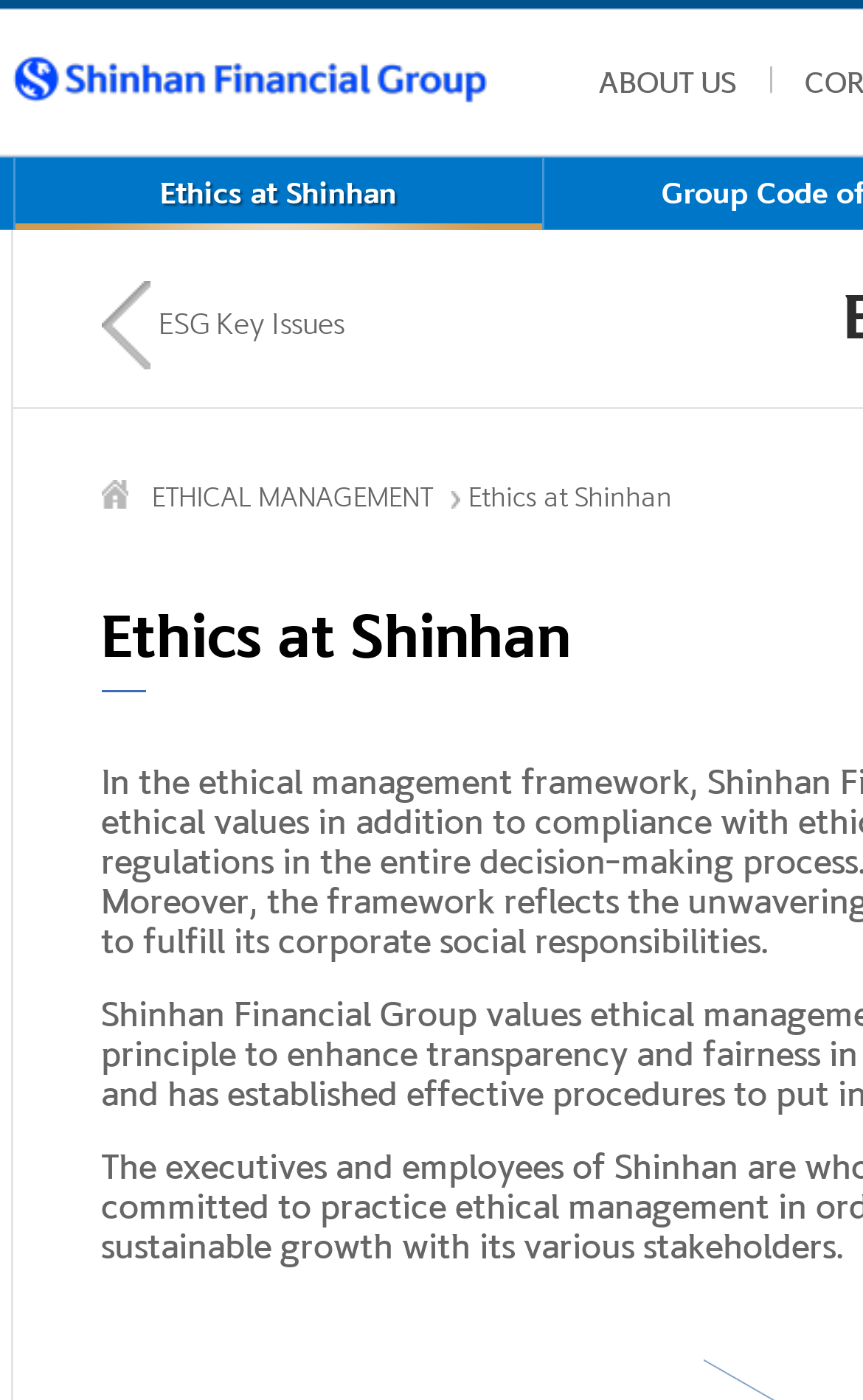What is the link to the main page?
Please answer the question with as much detail and depth as you can.

I found the answer by looking at the link element that contains the text '메인 페이지로 바로가기', which is likely a link to the main page.